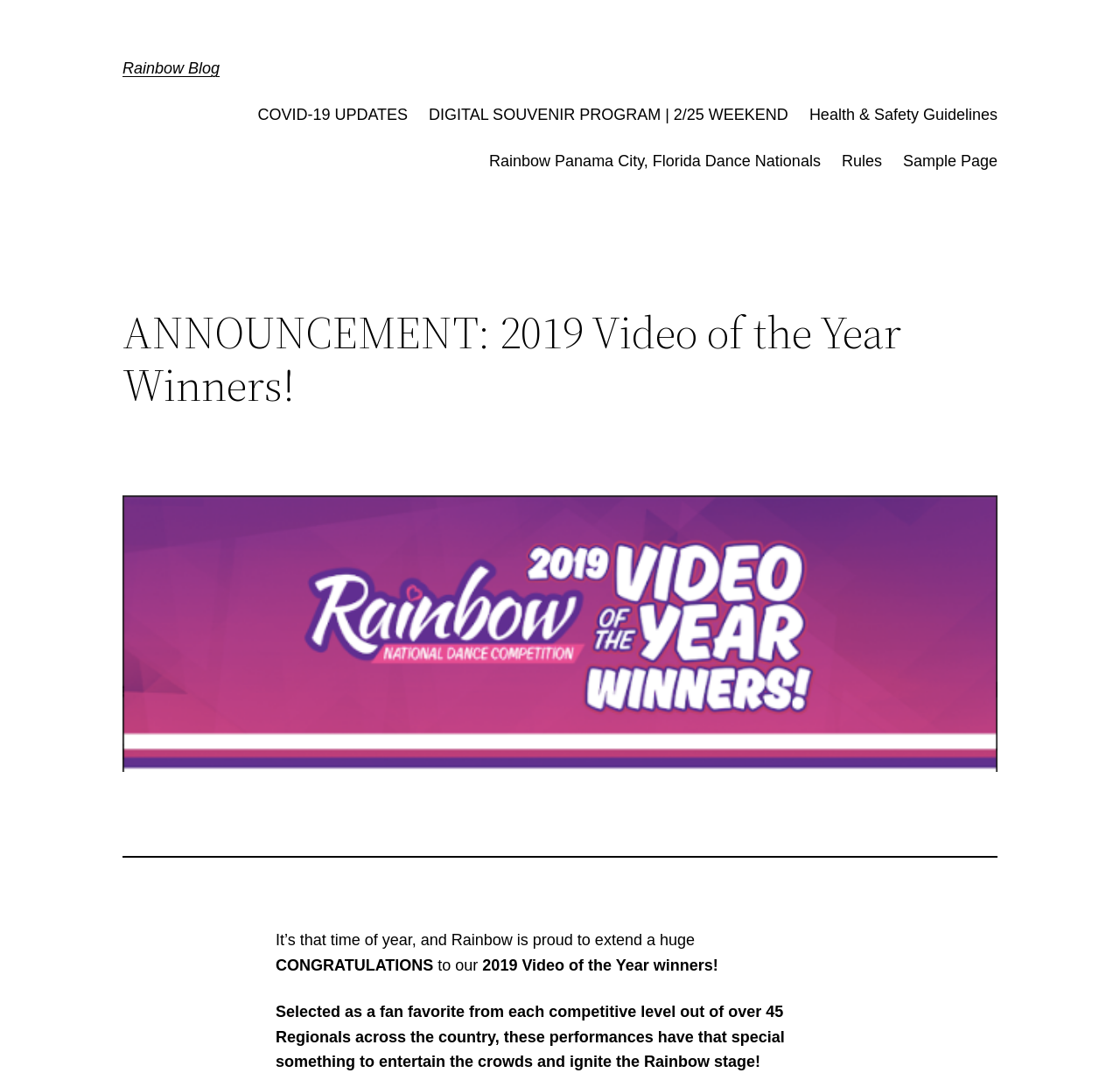Provide the bounding box coordinates for the area that should be clicked to complete the instruction: "view 2019 Video of the Year winners".

[0.109, 0.282, 0.891, 0.378]